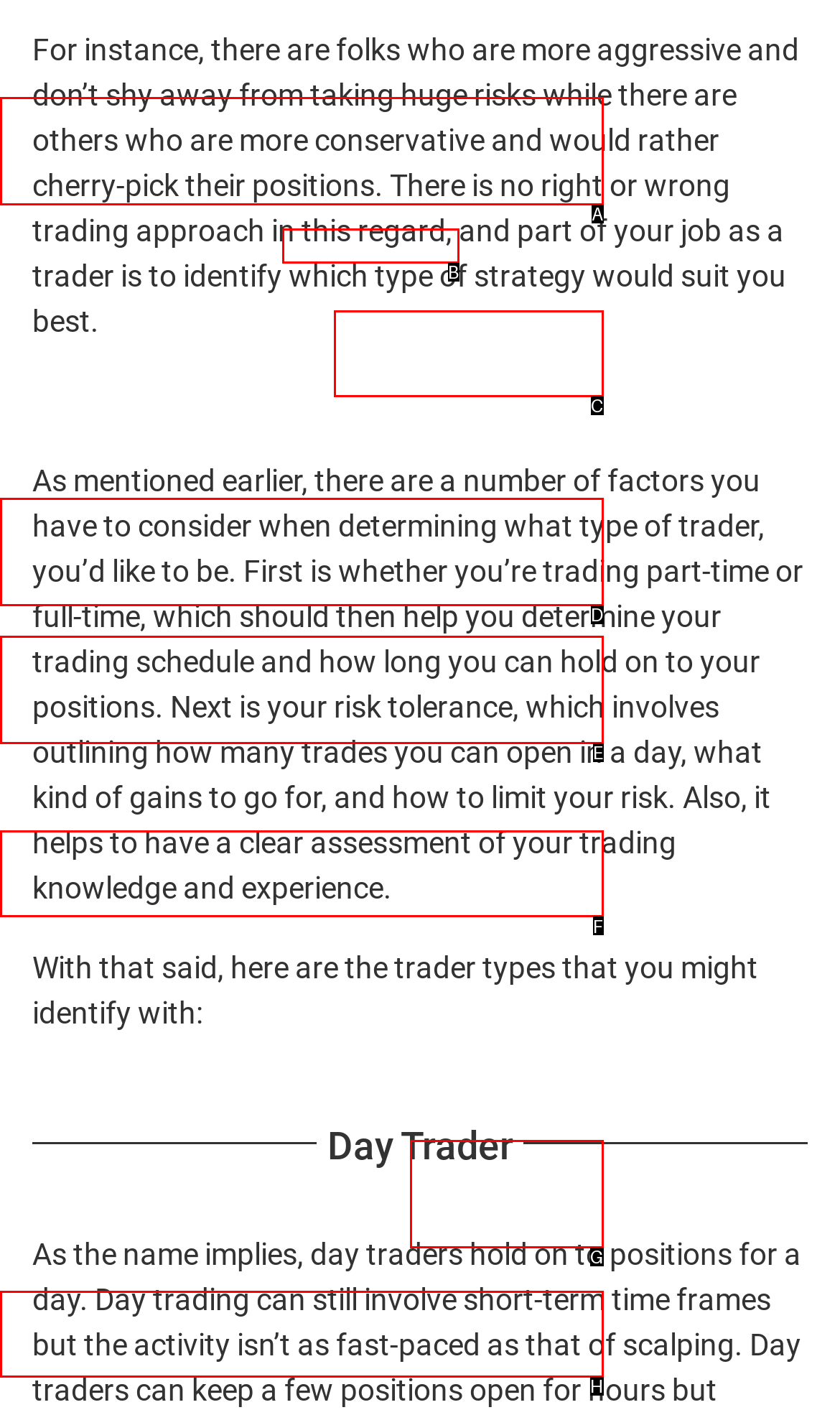Identify which lettered option completes the task: Send us a message. Provide the letter of the correct choice.

F